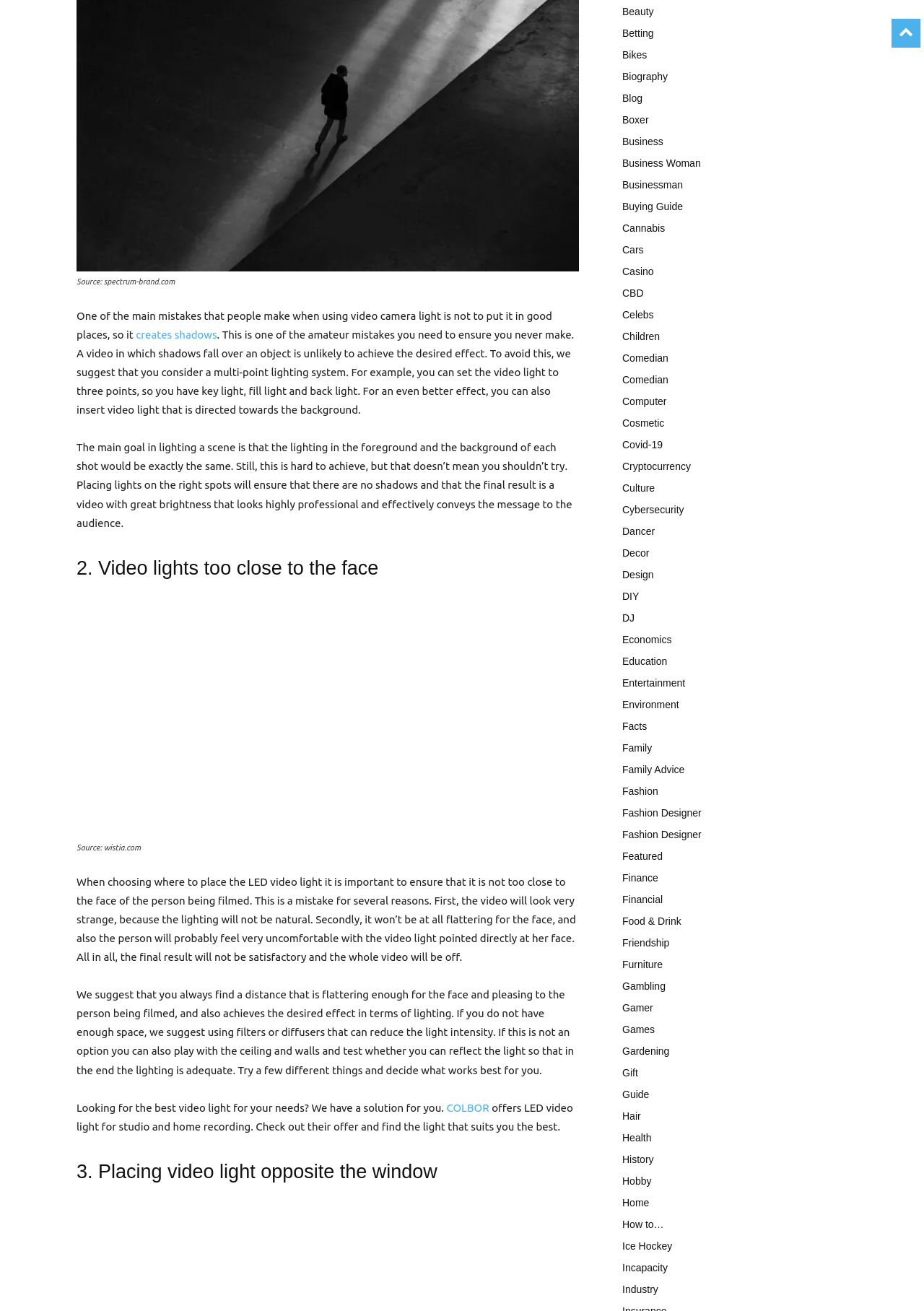Why should the video light not be too close to the face?
Use the image to answer the question with a single word or phrase.

It looks unnatural